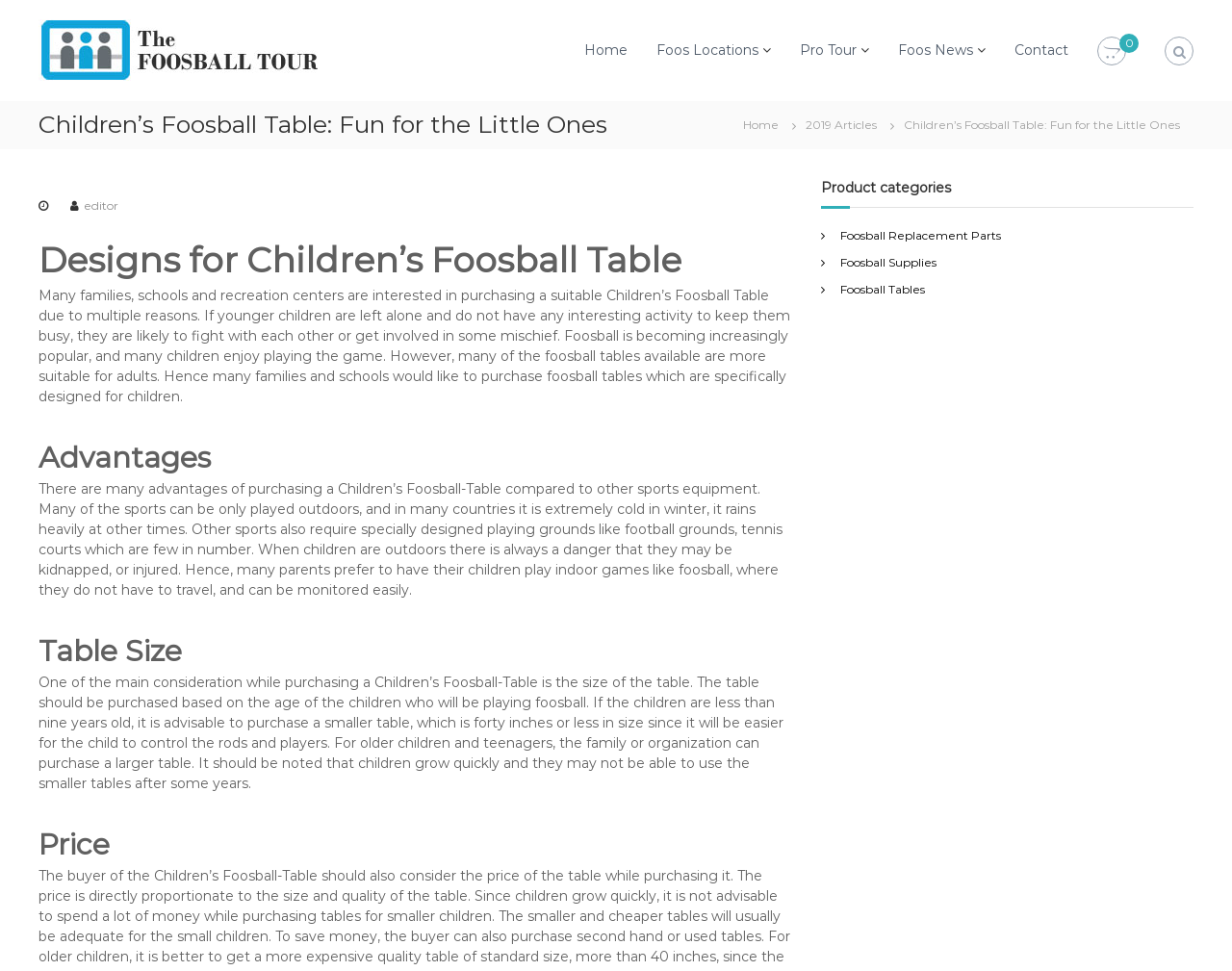Give a concise answer using one word or a phrase to the following question:
What is the purpose of purchasing a Children's Foosball Table?

To keep children busy and active